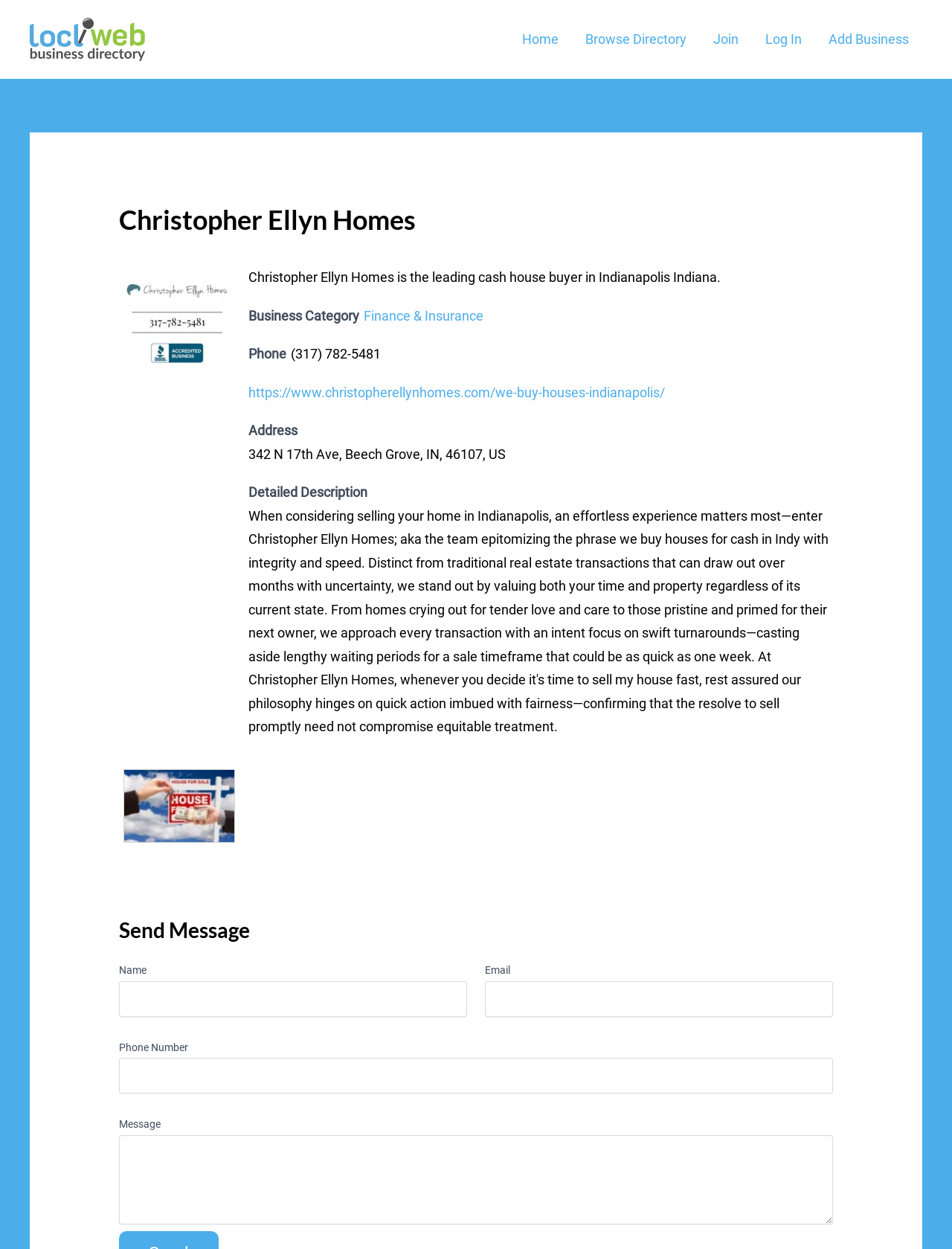Please specify the bounding box coordinates of the area that should be clicked to accomplish the following instruction: "Click the Christopher Ellyn Homes link". The coordinates should consist of four float numbers between 0 and 1, i.e., [left, top, right, bottom].

[0.125, 0.248, 0.242, 0.26]